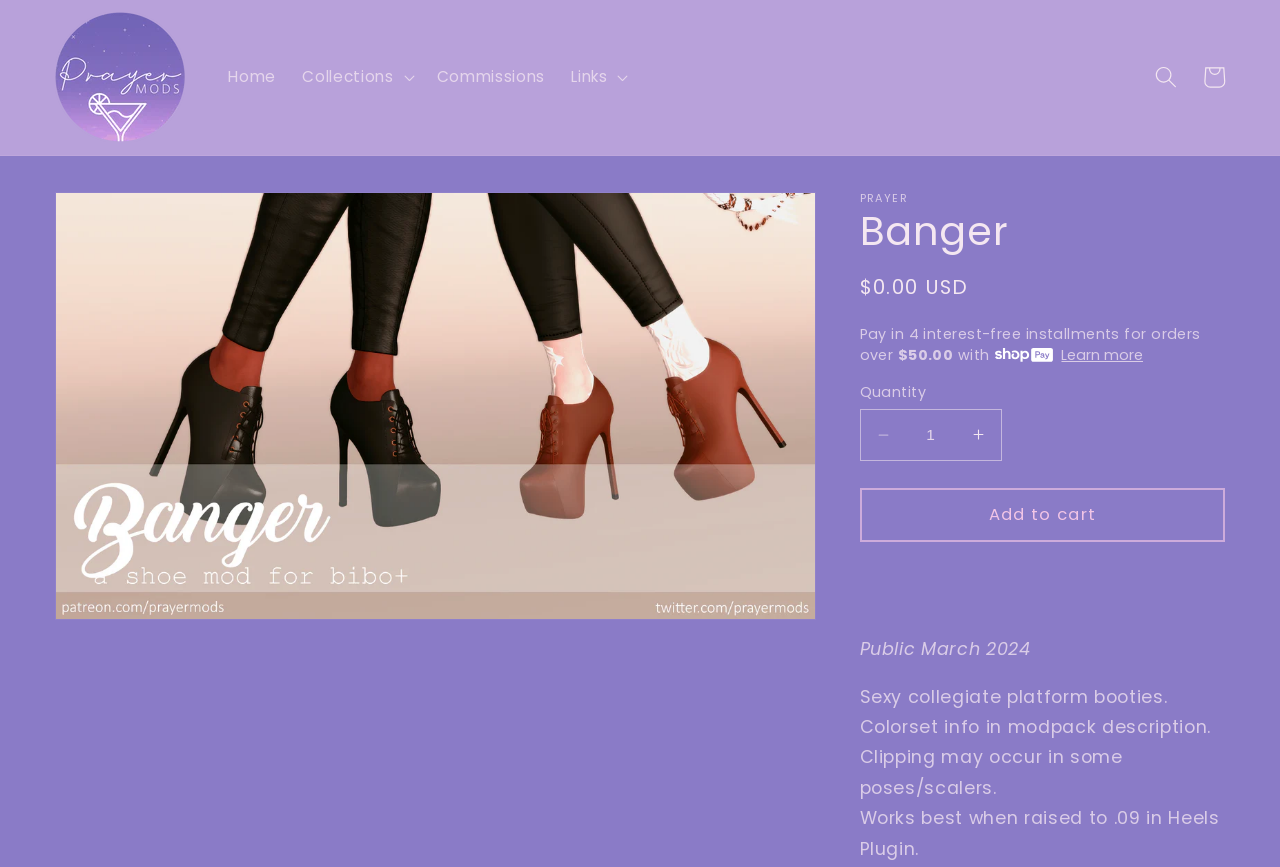What is the price of the product?
Please provide a comprehensive answer to the question based on the webpage screenshot.

The price of the product can be found in the static text element with the text '$0.00 USD' which is located in the 'Gallery Viewer' region, below the 'Regular price' text.